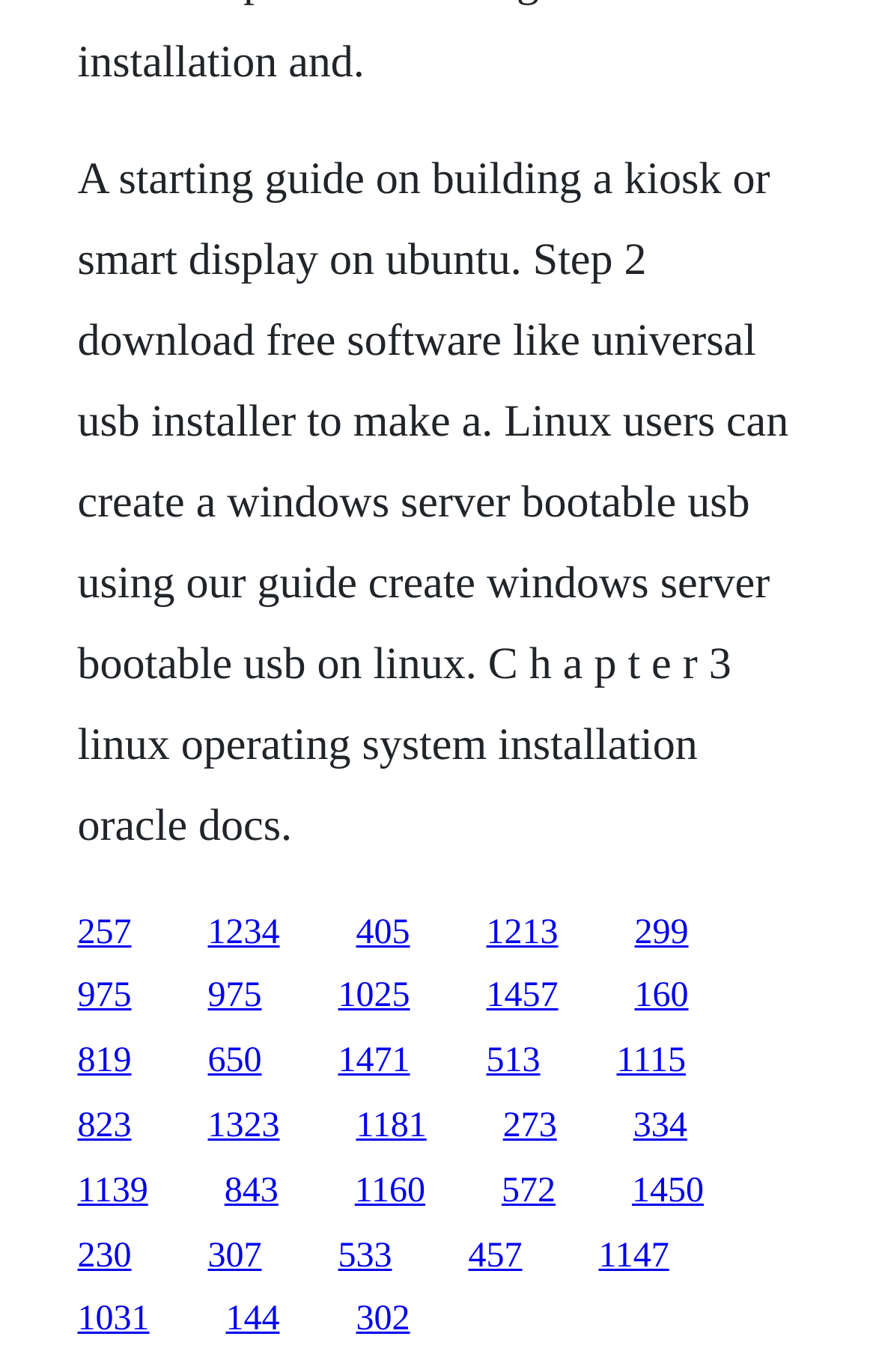Determine the bounding box coordinates of the clickable element to complete this instruction: "Visit the guide on building a kiosk or smart display on Ubuntu". Provide the coordinates in the format of four float numbers between 0 and 1, [left, top, right, bottom].

[0.088, 0.112, 0.9, 0.62]